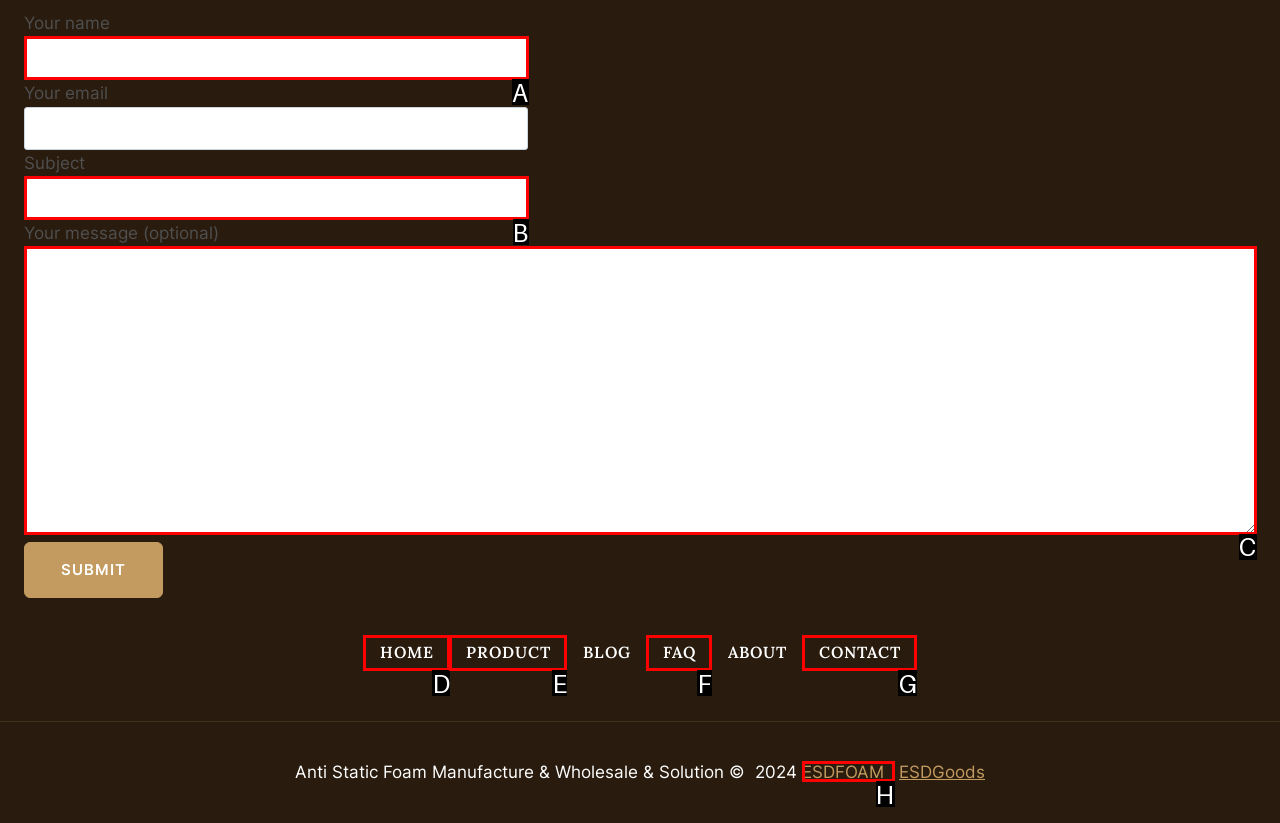Match the HTML element to the given description: ESDFOAM
Indicate the option by its letter.

H